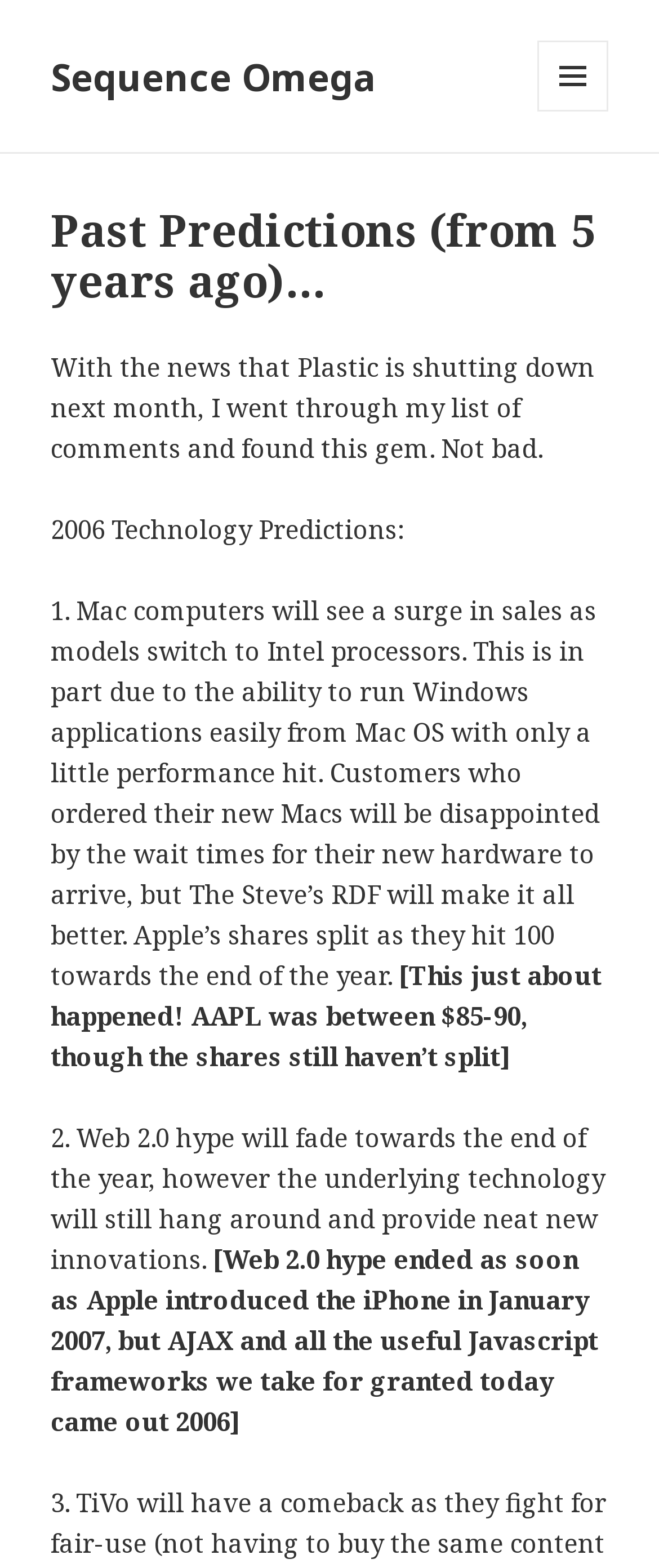Provide a thorough description of the webpage's content and layout.

The webpage appears to be a blog post or article discussing past technology predictions. At the top, there is a link to "Sequence Omega" on the left side, and a button with a menu icon on the right side. Below this, there is a header section with a heading that reads "Past Predictions (from 5 years ago)…". 

Underneath the header, there is a block of text that explains the context of the post, mentioning the shutdown of Plastic and the discovery of an old comment. This text is followed by a list of 2006 technology predictions, which includes two predictions with accompanying explanations and comments. The first prediction discusses the surge in Mac computer sales due to the switch to Intel processors, and the second prediction talks about the fading of Web 2.0 hype towards the end of the year. Each prediction has a corresponding comment in brackets, reflecting on the accuracy of the prediction.